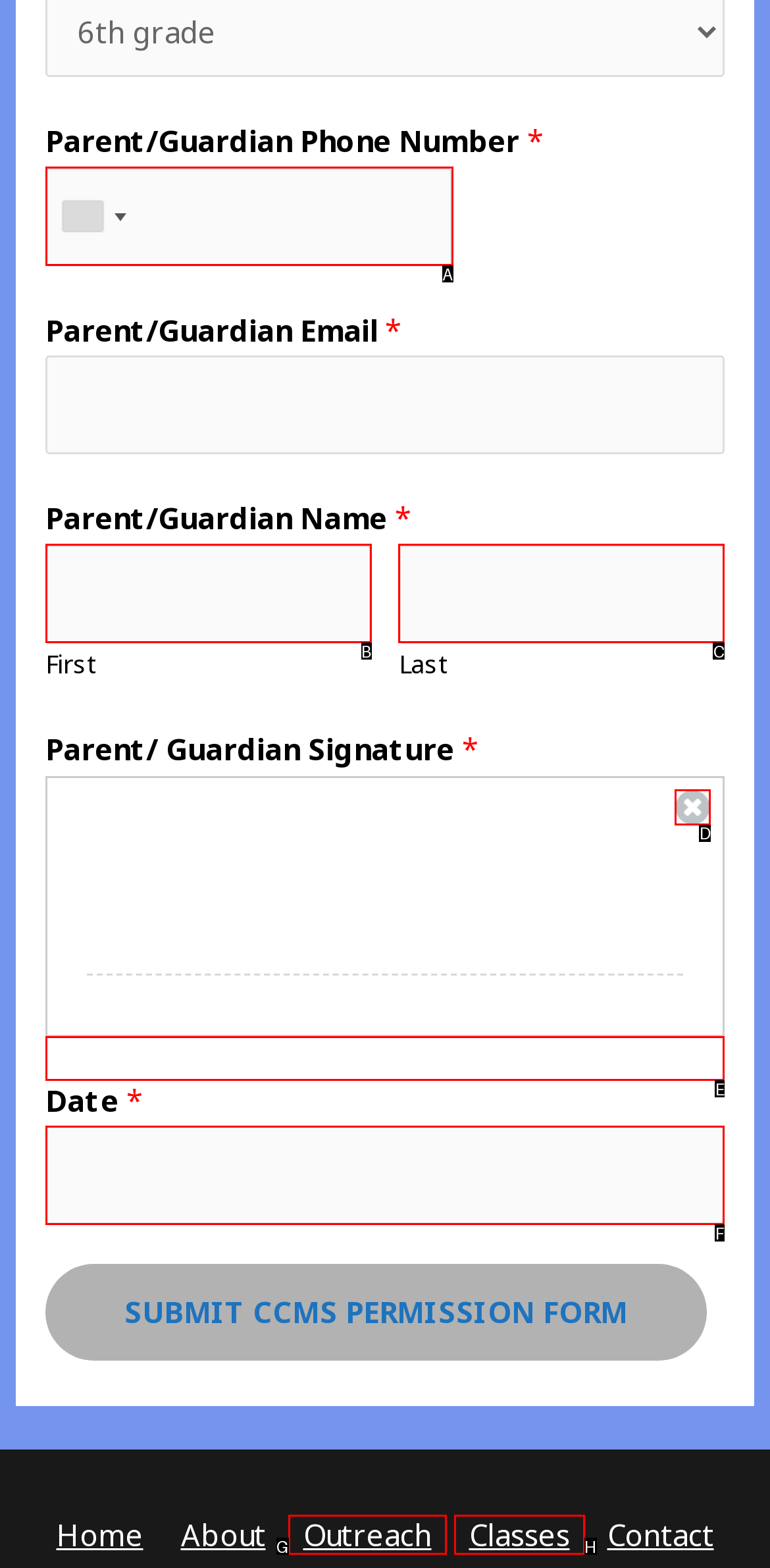Select the letter of the option that corresponds to: Clear Signature
Provide the letter from the given options.

D